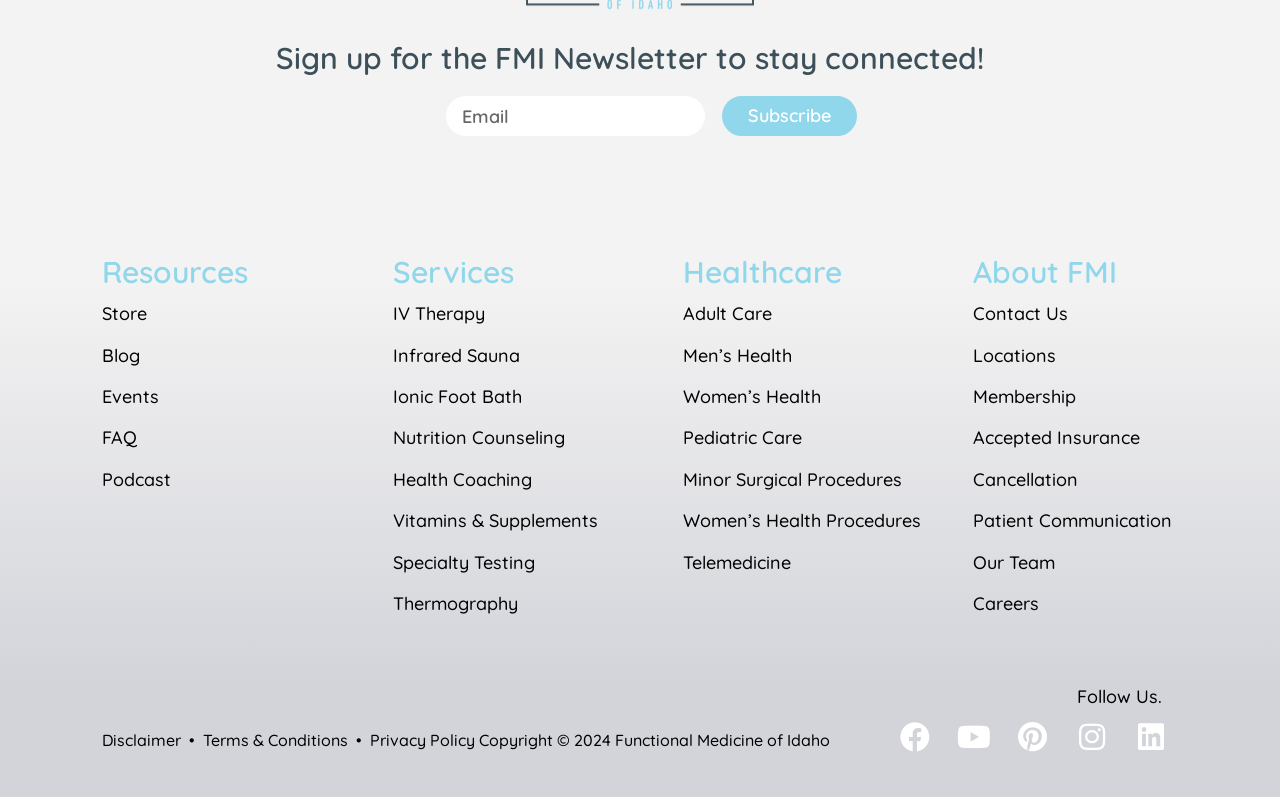Show me the bounding box coordinates of the clickable region to achieve the task as per the instruction: "Visit the store".

[0.08, 0.379, 0.115, 0.408]